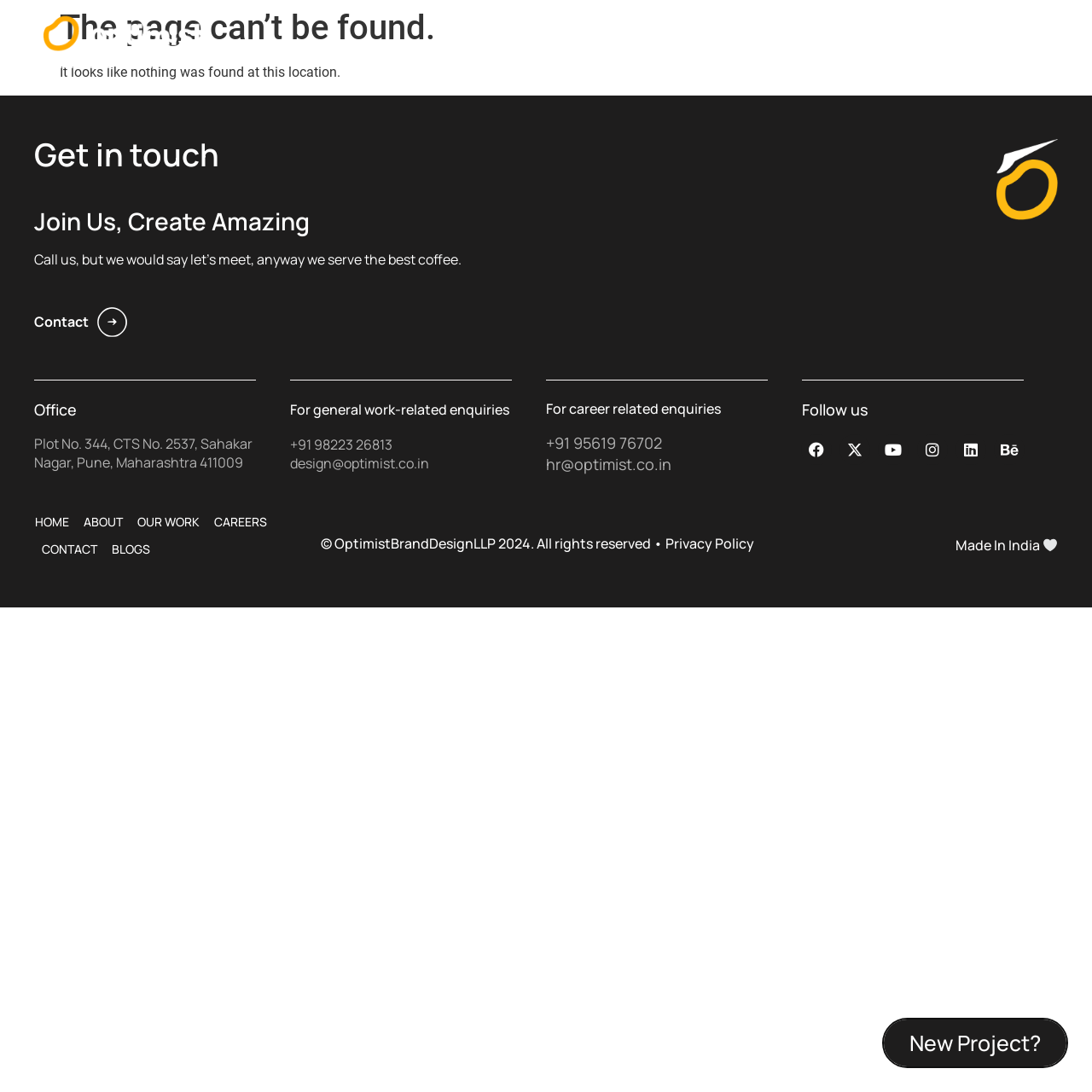Locate the coordinates of the bounding box for the clickable region that fulfills this instruction: "Go to Brand Strategy".

[0.272, 0.023, 0.386, 0.059]